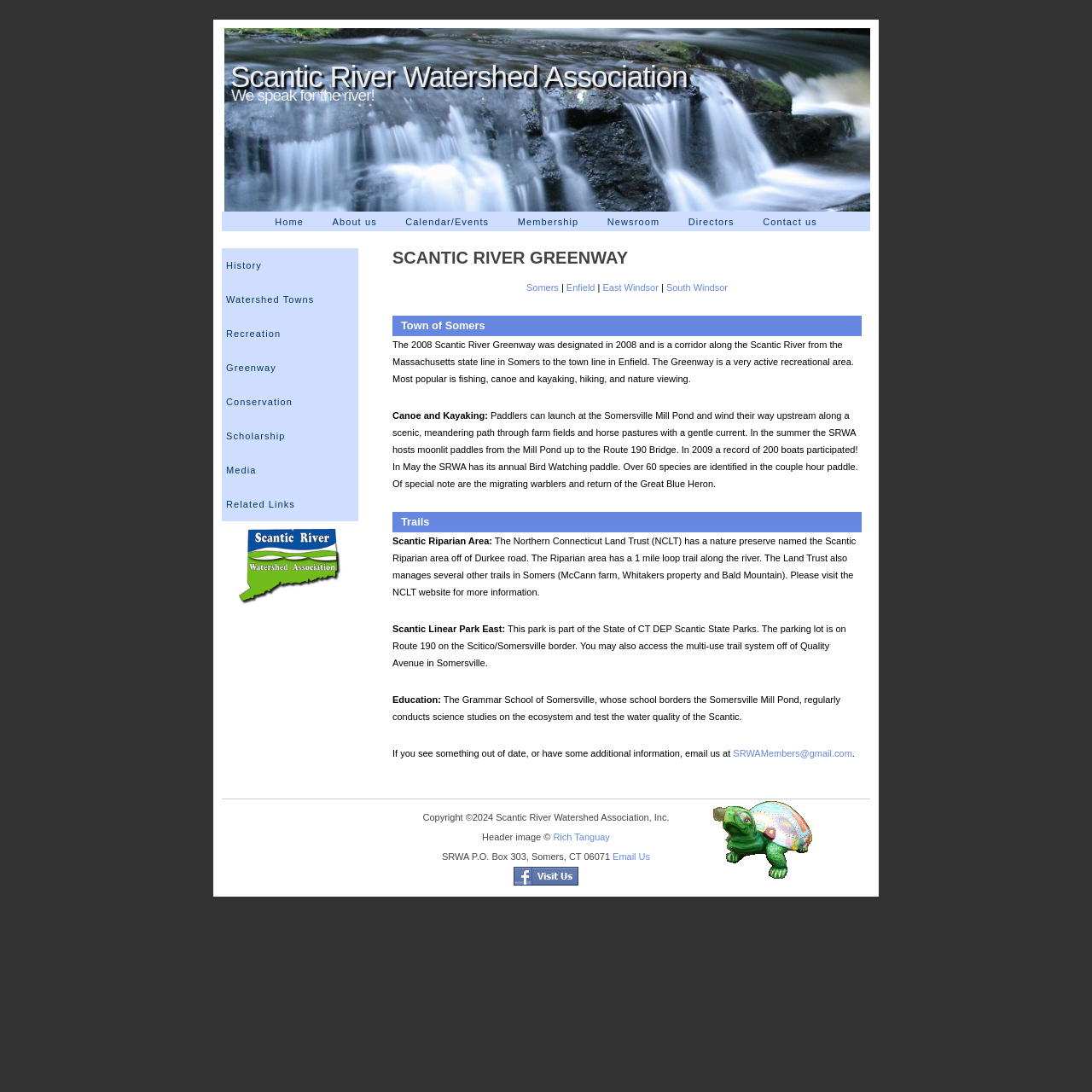Calculate the bounding box coordinates of the UI element given the description: "Conservation".

[0.203, 0.352, 0.328, 0.384]